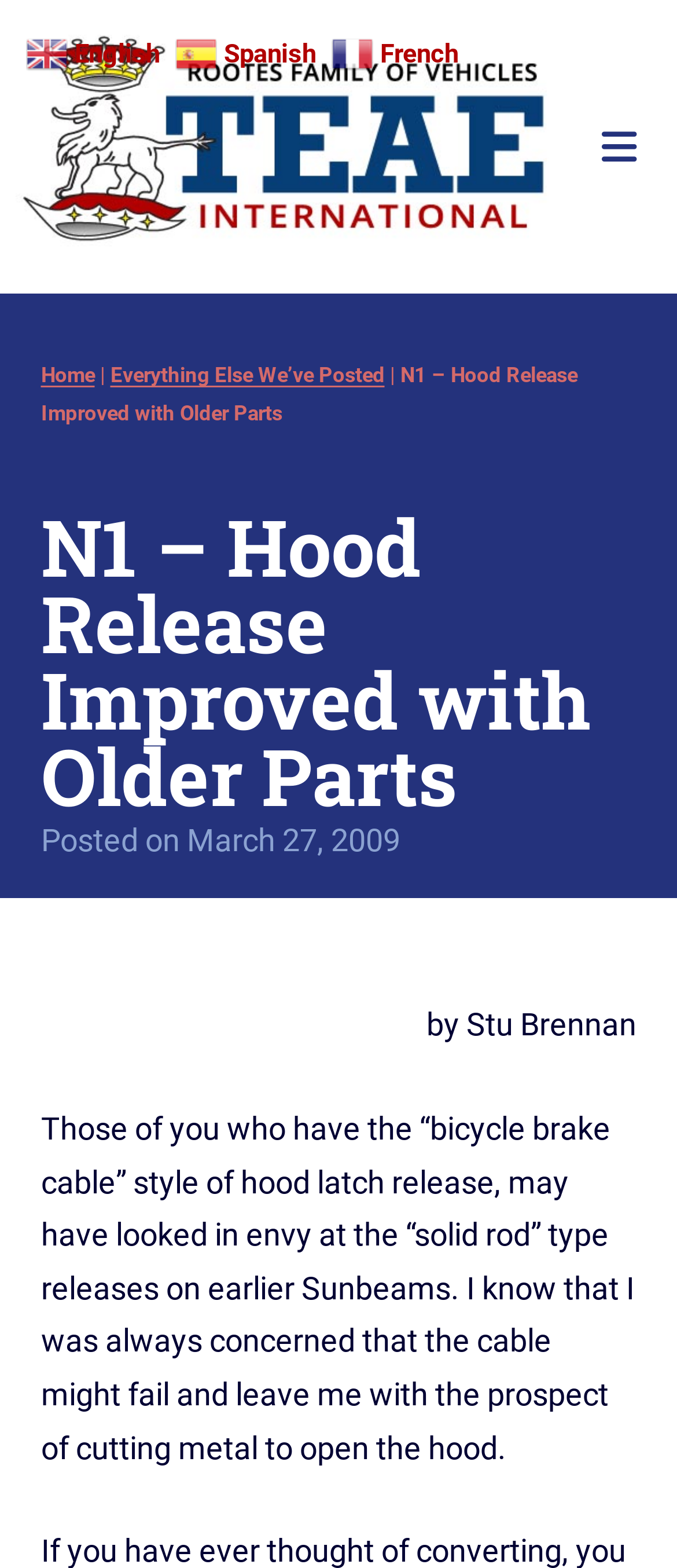Generate a comprehensive caption for the webpage you are viewing.

The webpage appears to be a blog post or article about improving the hood release mechanism on older vehicles. At the top left, there is a logo or image with the text "TigersEast AlpinesEast" which is also a clickable link. Below this, there is a brief description of the website's purpose, stating that it is dedicated to the preservation, restoration, and enjoyment of all Rootes Group Vehicles.

On the top right, there is a toggle button for the mobile menu, represented by an icon. The main navigation menu is located below, with links to "Home", "Everything Else We've Posted", and a separator in between.

The main content of the page is a blog post titled "N1 – Hood Release Improved with Older Parts", which is also a heading. The post is dated March 27, 2009, and is written by Stu Brennan. The article discusses the author's experience with the "bicycle brake cable" style of hood latch release and how it can be improved using older parts.

At the bottom of the page, there are language selection links for English, Spanish, and French, each accompanied by a flag icon.

There are a total of 3 images on the page, including the logo, the language flag icons, and possibly an image related to the blog post content, although its description is not provided in the accessibility tree.